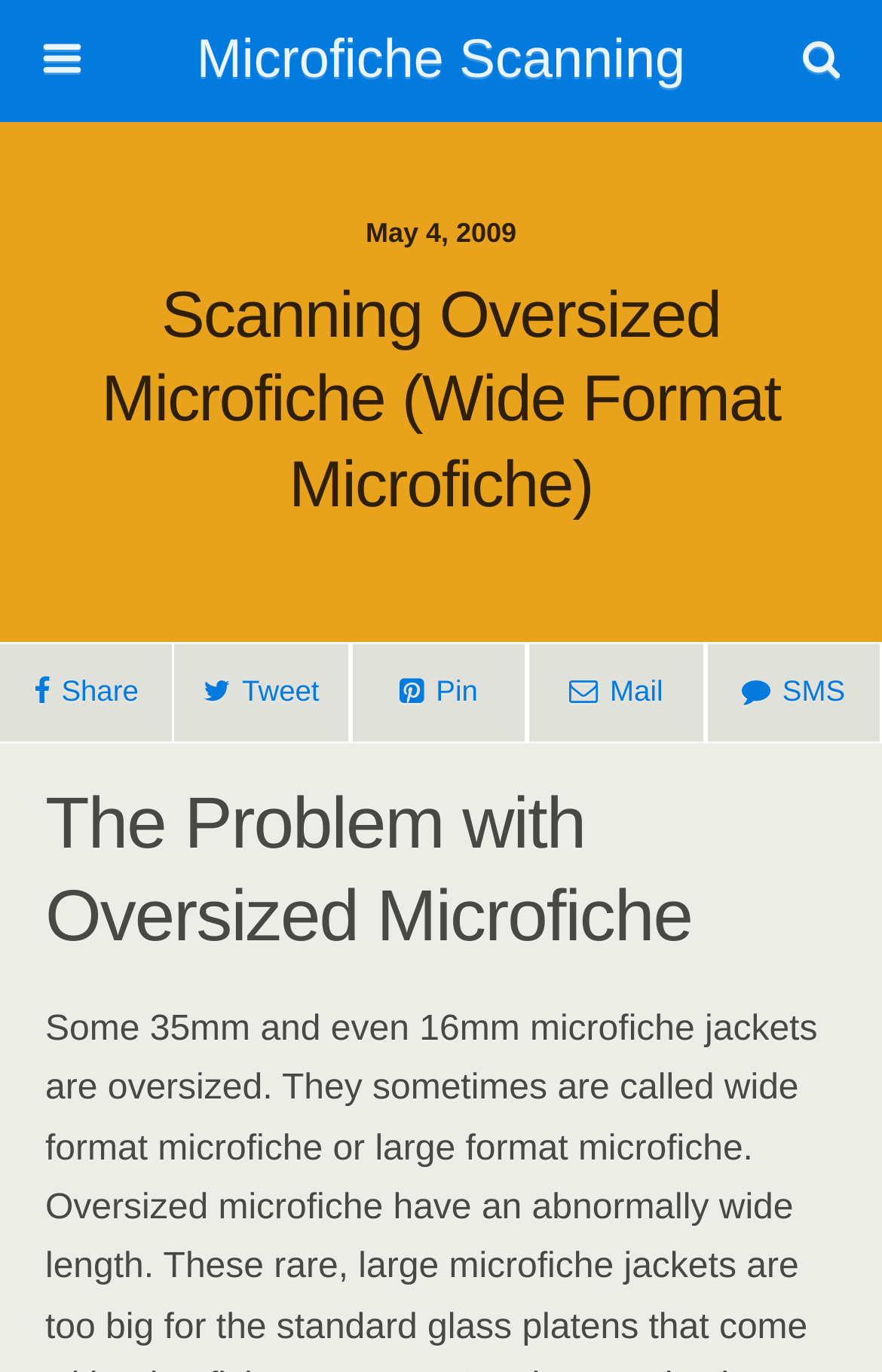What is the position of the search button?
Please elaborate on the answer to the question with detailed information.

I found the position of the search button by looking at the bounding box coordinates of the button element, which indicates that it is located at the top right of the webpage.